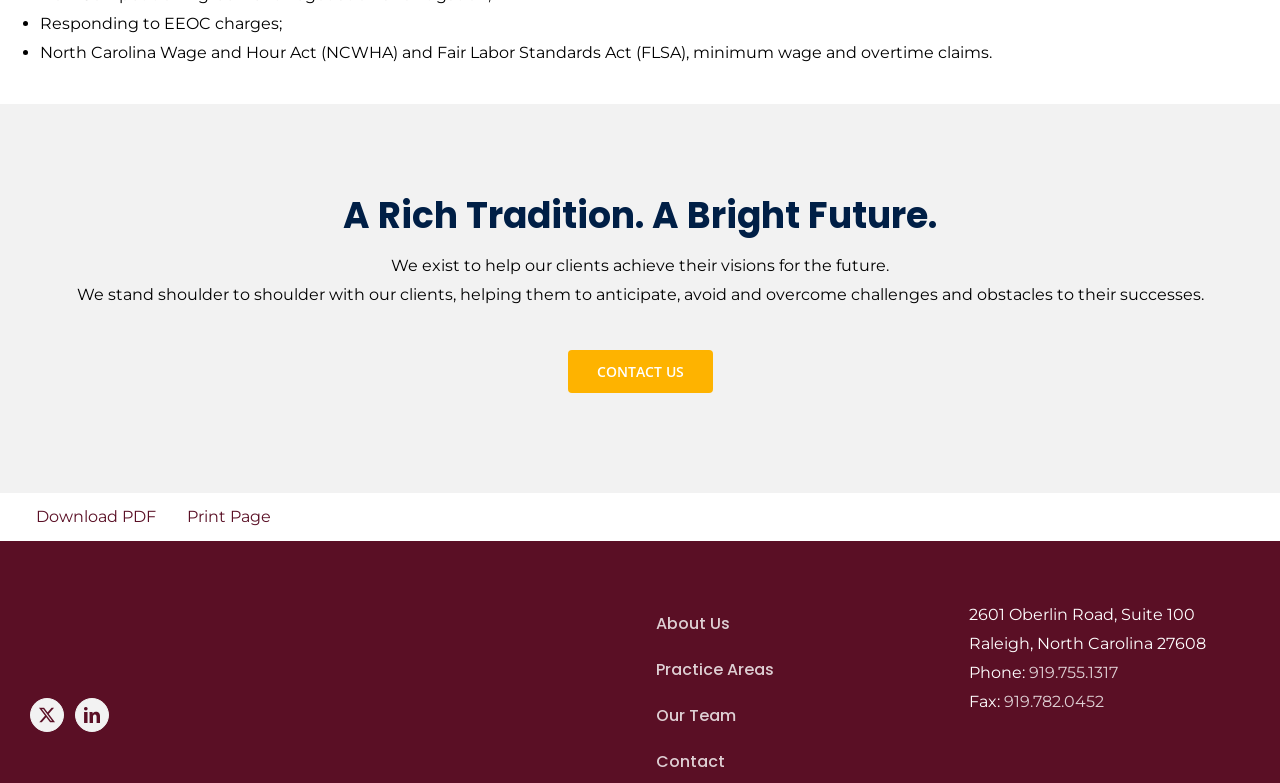Please answer the following question using a single word or phrase: 
What is the phone number of the law firm?

919.755.1317